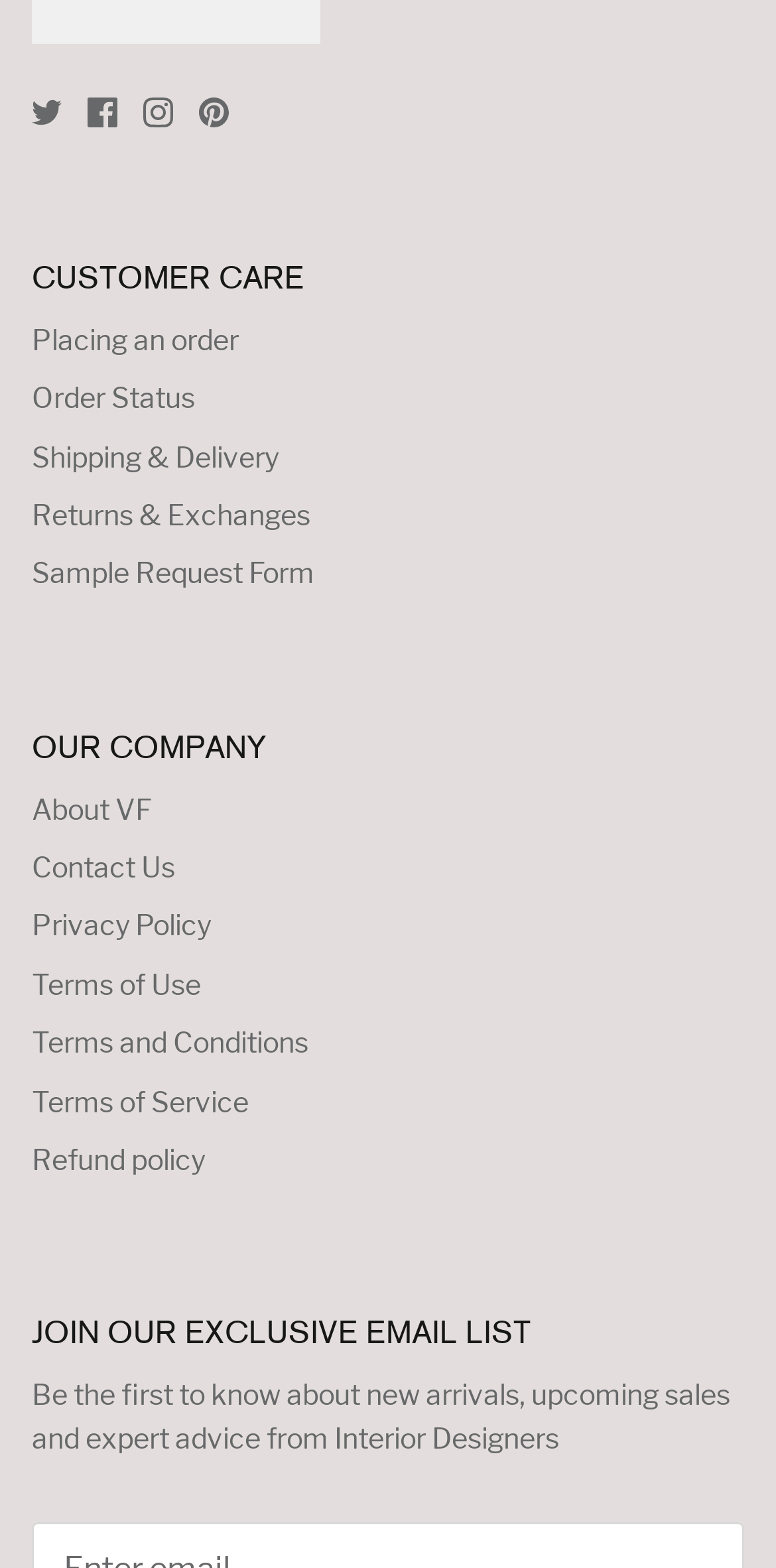Specify the bounding box coordinates of the region I need to click to perform the following instruction: "Learn about VF company". The coordinates must be four float numbers in the range of 0 to 1, i.e., [left, top, right, bottom].

[0.041, 0.505, 0.195, 0.526]